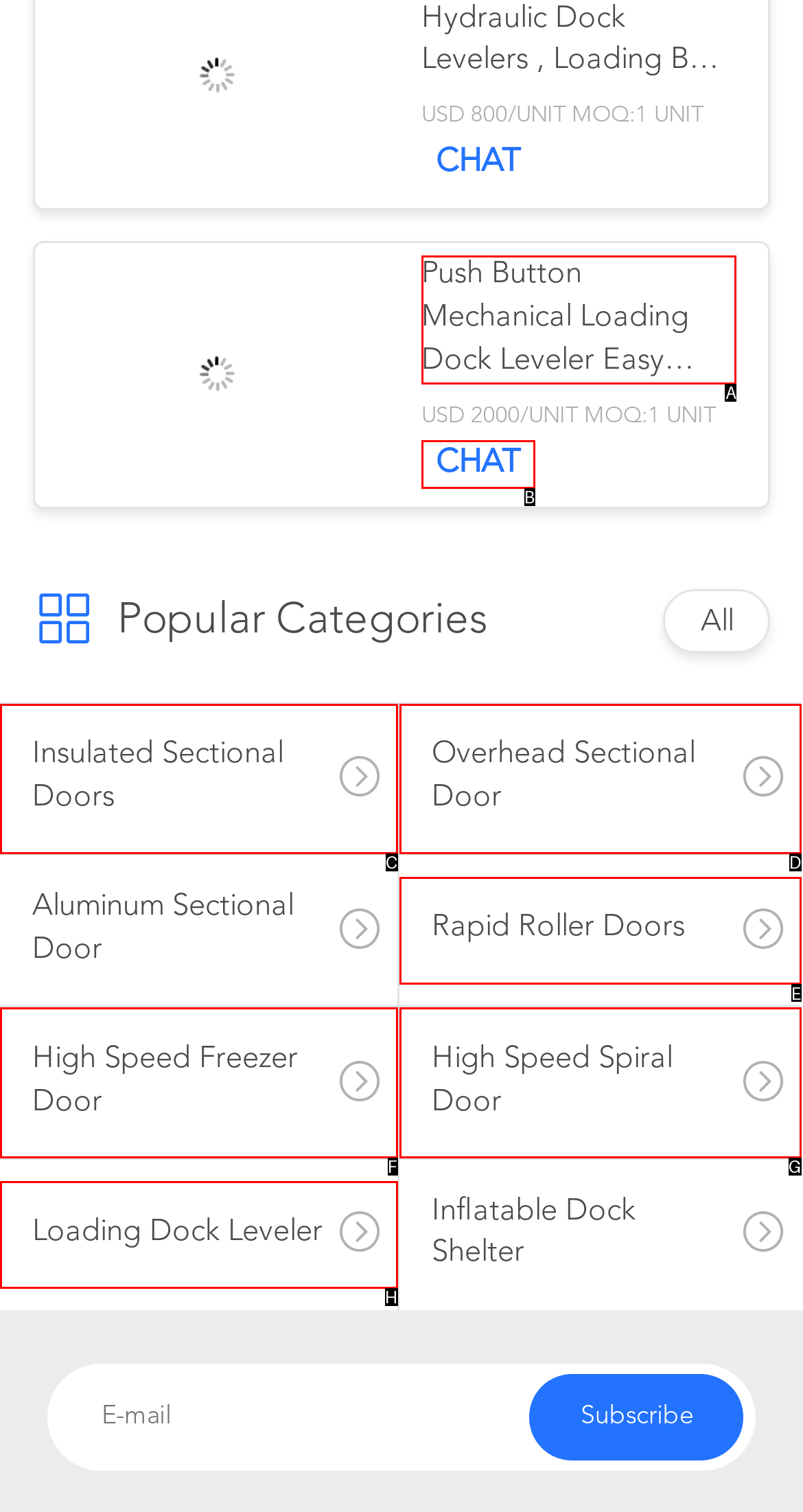Identify the HTML element to click to execute this task: View product details Respond with the letter corresponding to the proper option.

A